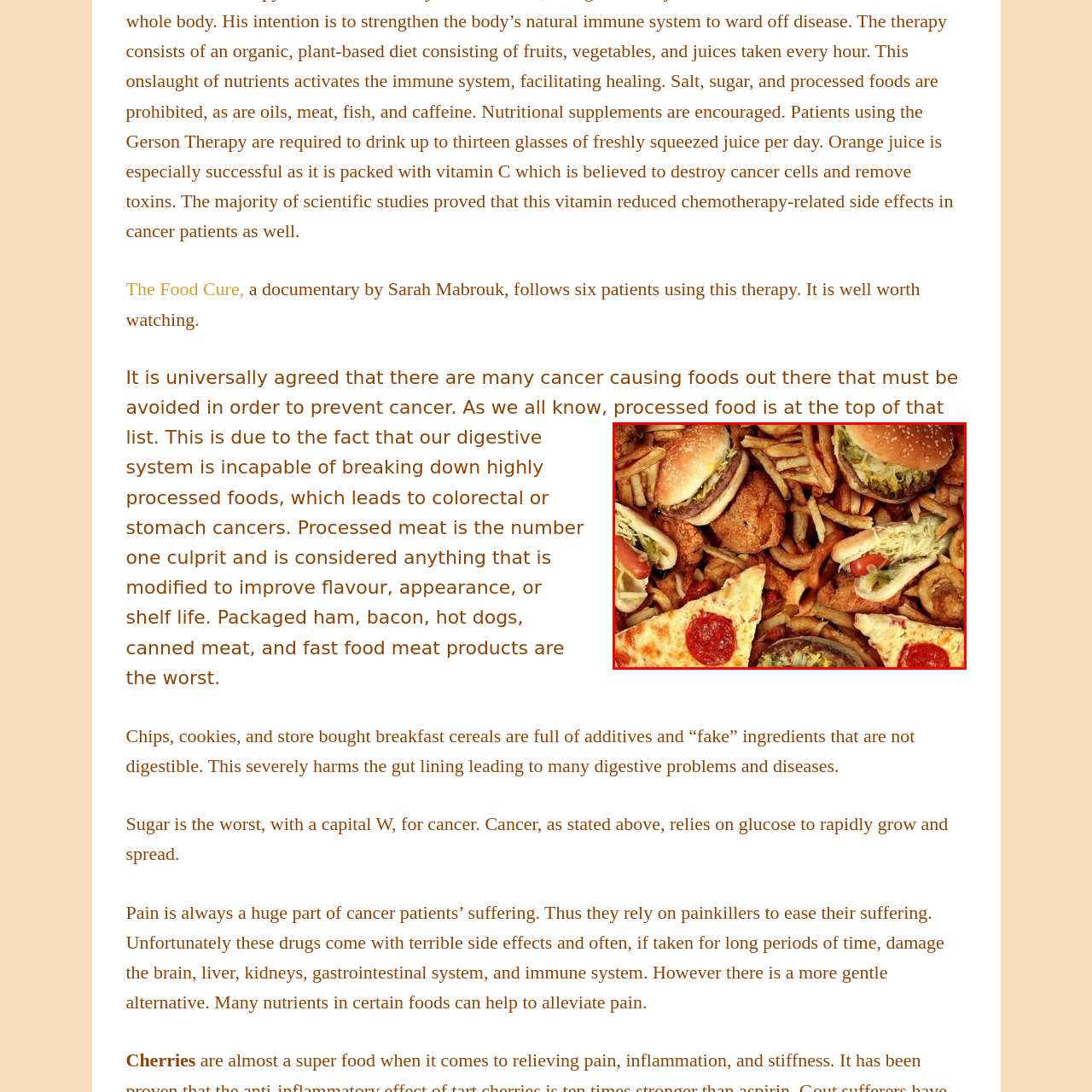Direct your gaze to the image circumscribed by the red boundary and deliver a thorough answer to the following question, drawing from the image's details: 
What is the purpose of this visually striking arrangement?

The arrangement of unhealthy food items is meant to underscore the prevalent notion that certain food types can significantly contribute to health risks, necessitating awareness and moderation in dietary habits.